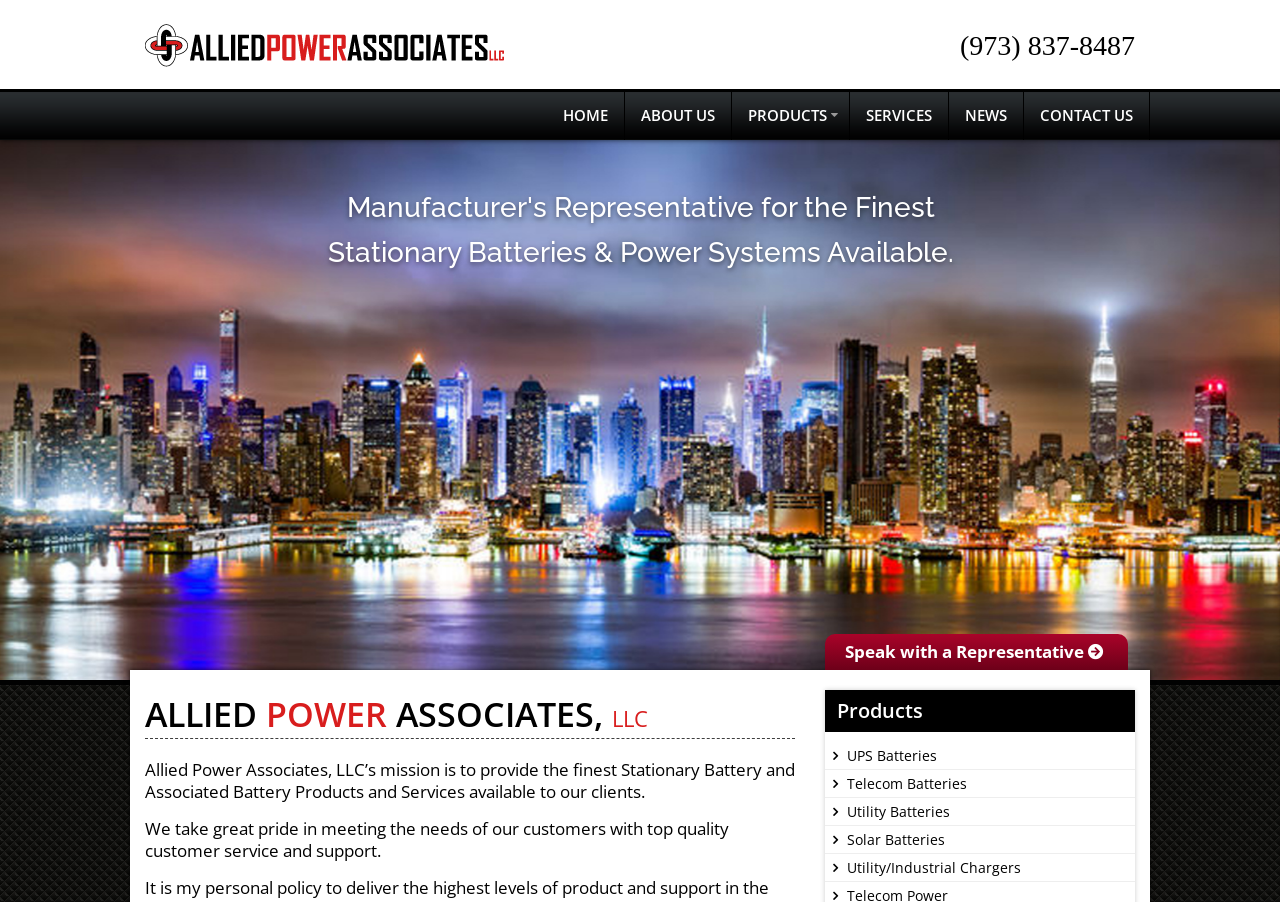Using the provided element description, identify the bounding box coordinates as (top-left x, top-left y, bottom-right x, bottom-right y). Ensure all values are between 0 and 1. Description: About Us

[0.501, 0.11, 0.559, 0.147]